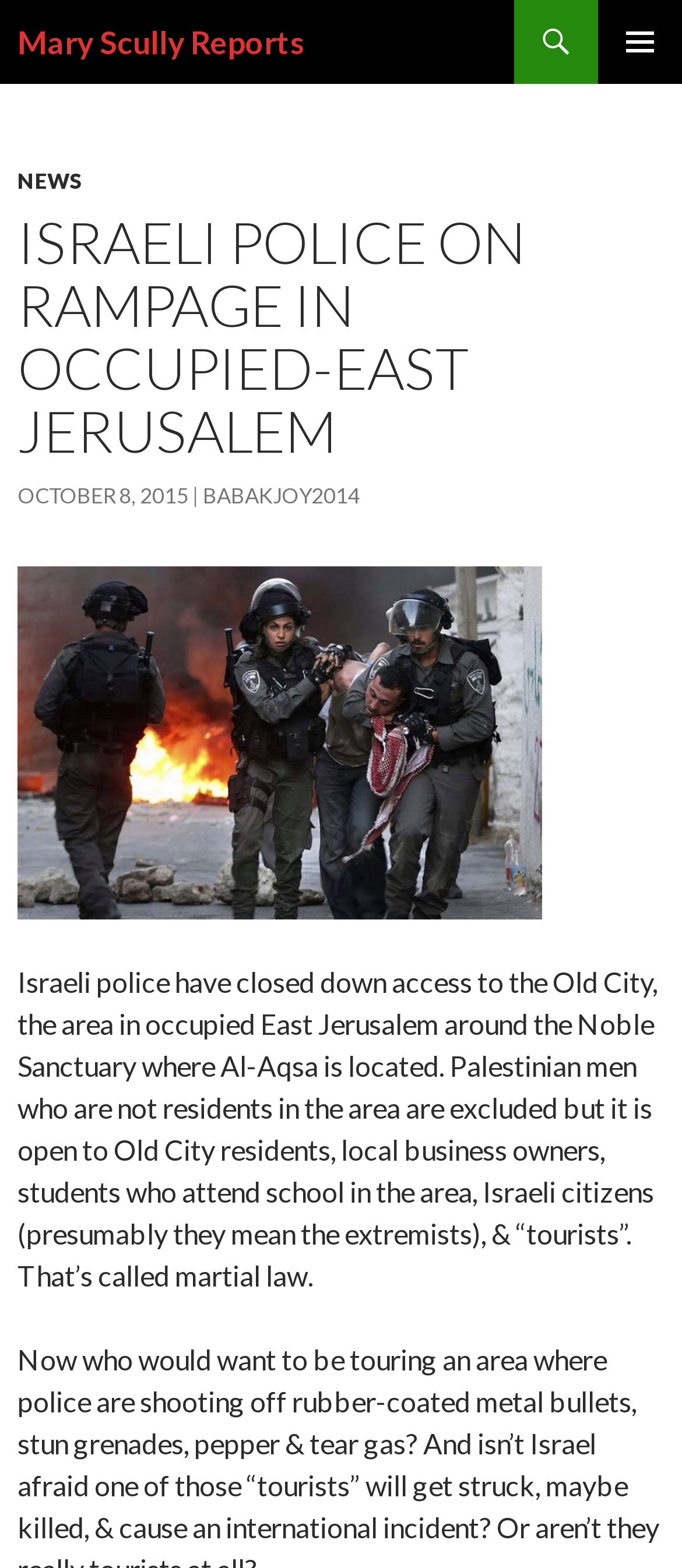Offer a meticulous caption that includes all visible features of the webpage.

The webpage appears to be a news article about Israeli police actions in occupied-East Jerusalem. At the top, there is a heading that reads "Mary Scully Reports" which is also a link. To the right of this heading, there is a button labeled "PRIMARY MENU". Below the heading, there is a link that says "SKIP TO CONTENT".

The main content of the webpage is divided into sections. At the top, there is a header section that contains links to "NEWS" and a heading that reads "ISRAELI POLICE ON RAMPAGE IN OCCUPIED-EAST JERUSALEM". Below this, there is a link that displays the date "OCTOBER 8, 2015" and another link that reads "BABAKJOY2014".

Further down, there is an image with the label "E Jer" and a link with the same label. Below the image, there are two blocks of text. The first block describes the Israeli police's actions in the Old City, including the closure of access to the area and the exclusion of Palestinian men who are not residents. The second block of text appears to be a continuation of the article, discussing the implications of the police actions on tourism in the area.

Overall, the webpage appears to be a news article with a focus on the Israeli-Palestinian conflict, featuring a mix of headings, links, images, and blocks of text.